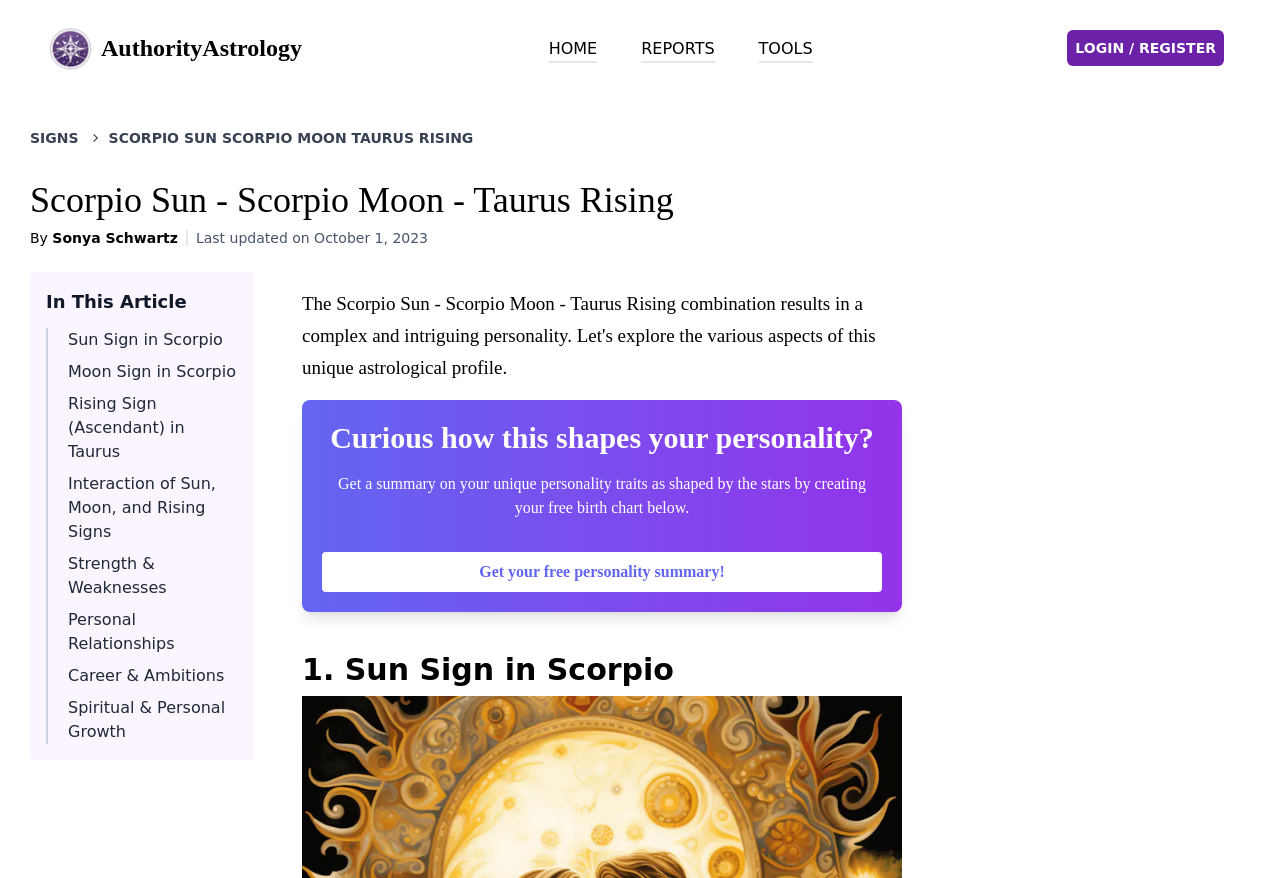Please reply to the following question with a single word or a short phrase:
What is the last updated date of the article?

October 1, 2023